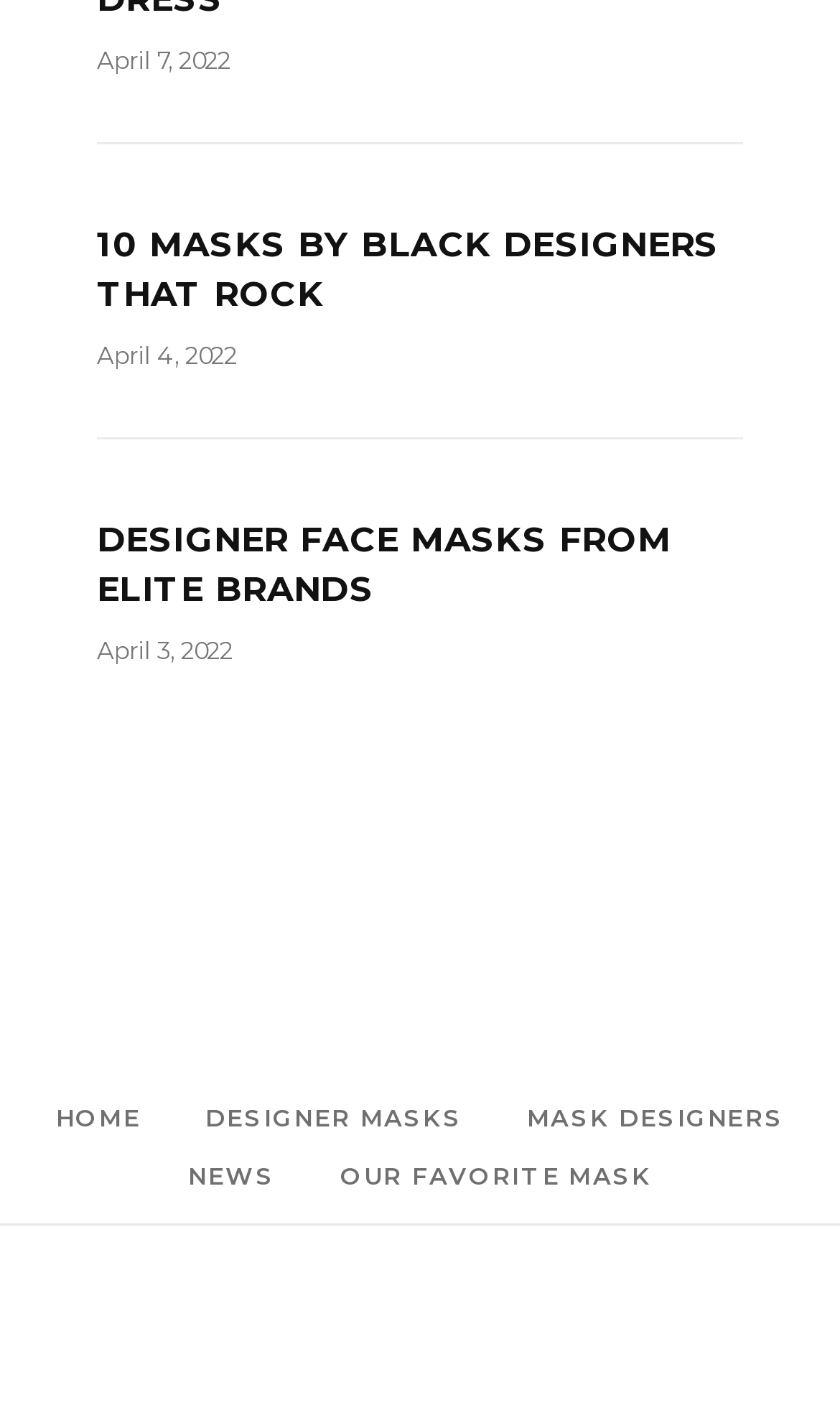Please find and report the bounding box coordinates of the element to click in order to perform the following action: "go to home page". The coordinates should be expressed as four float numbers between 0 and 1, in the format [left, top, right, bottom].

[0.066, 0.772, 0.167, 0.794]